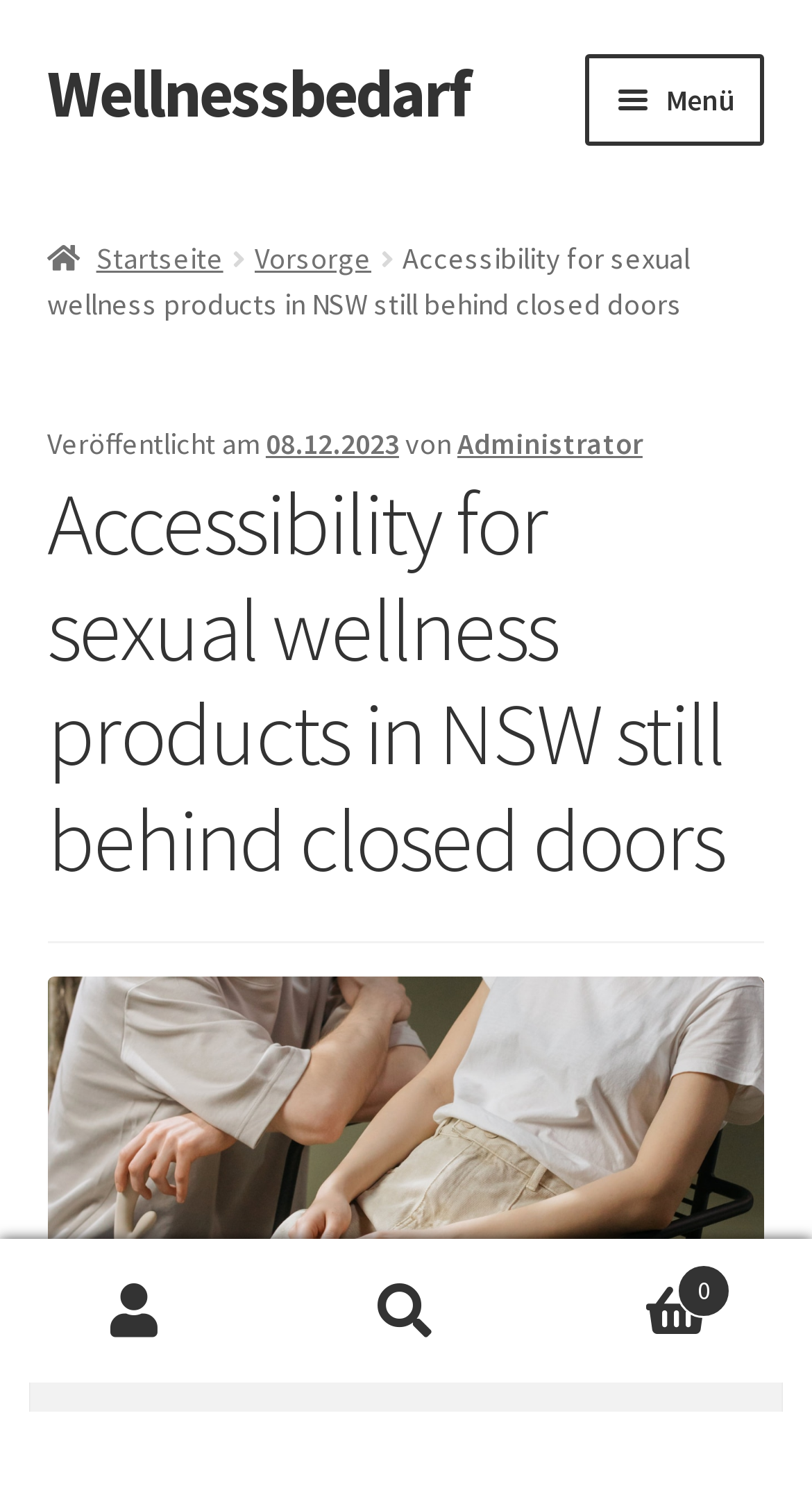Bounding box coordinates should be in the format (top-left x, top-left y, bottom-right x, bottom-right y) and all values should be floating point numbers between 0 and 1. Determine the bounding box coordinate for the UI element described as: Mein Konto

[0.058, 0.693, 0.942, 0.768]